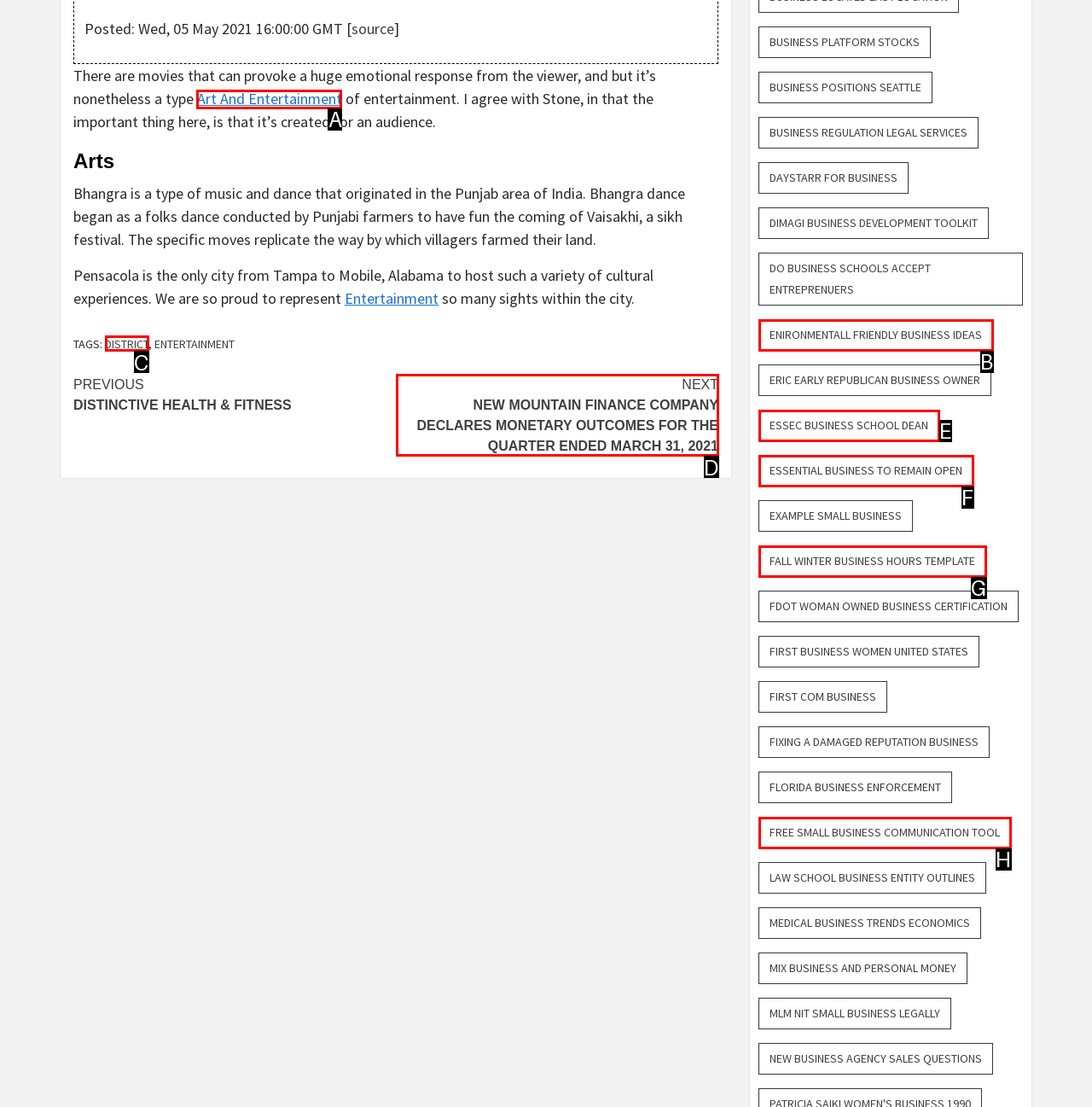To achieve the task: Click on 'Art And Entertainment', indicate the letter of the correct choice from the provided options.

A